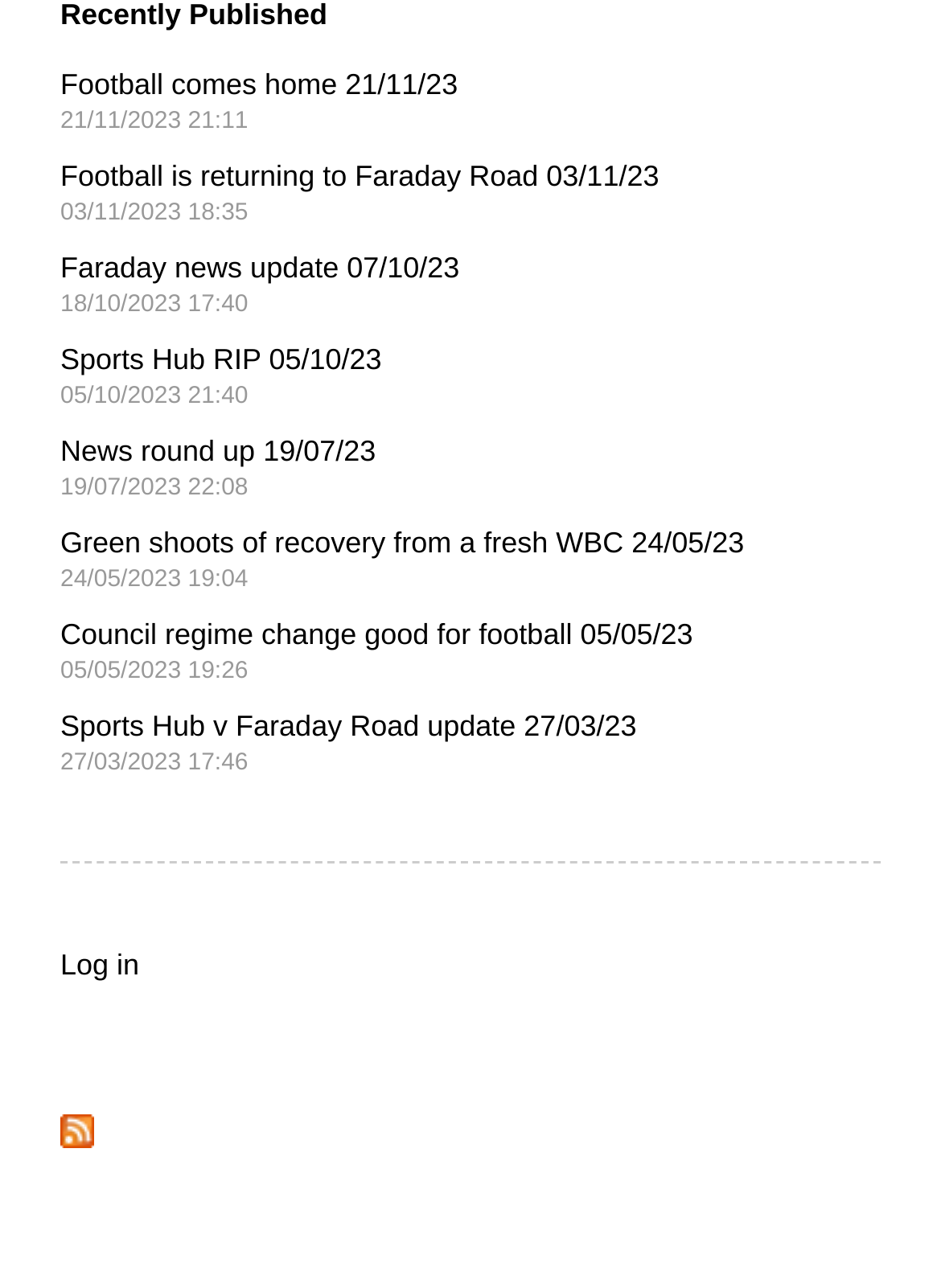What is the purpose of the 'Log in' link?
Respond with a short answer, either a single word or a phrase, based on the image.

To log in